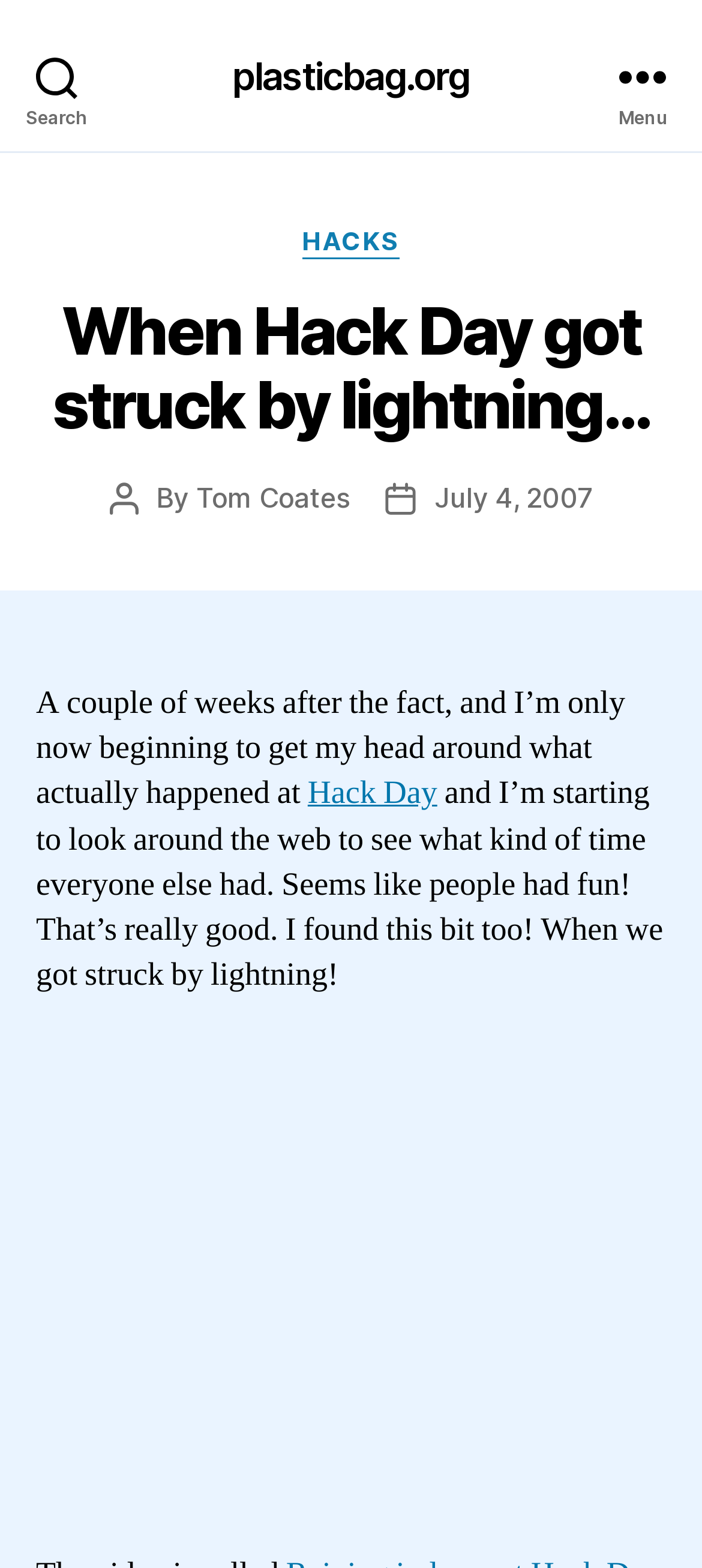Determine the bounding box coordinates of the UI element described by: "alt="Inspired Homes"".

None